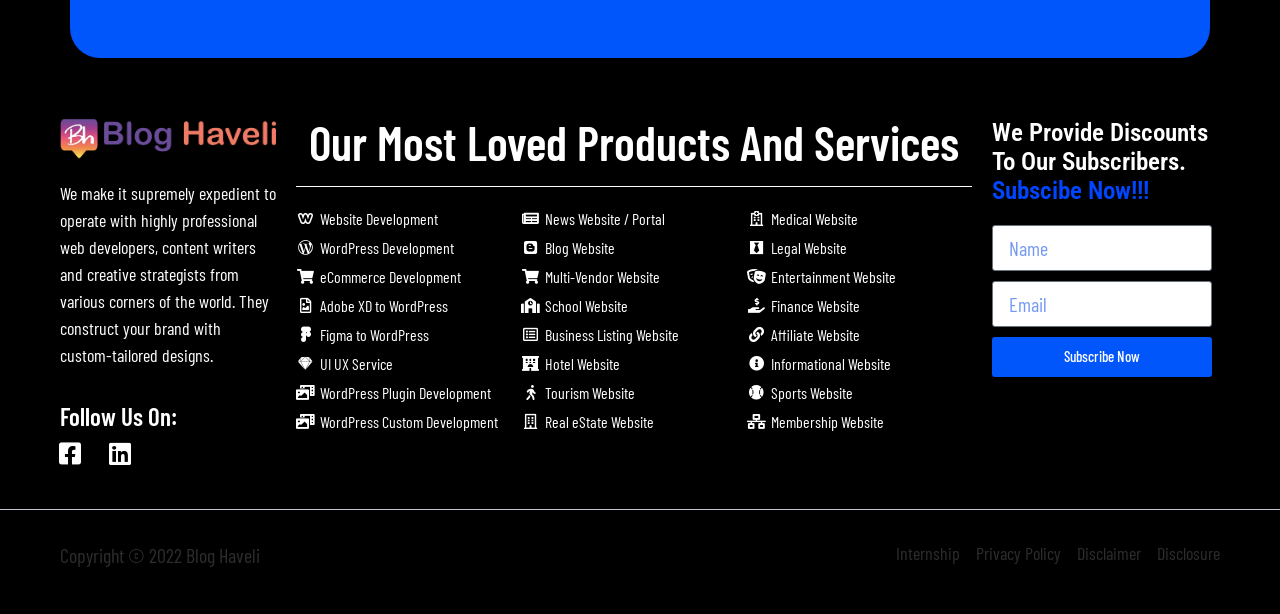Respond with a single word or phrase:
What is the purpose of the textbox with the label 'Email'?

To input email address